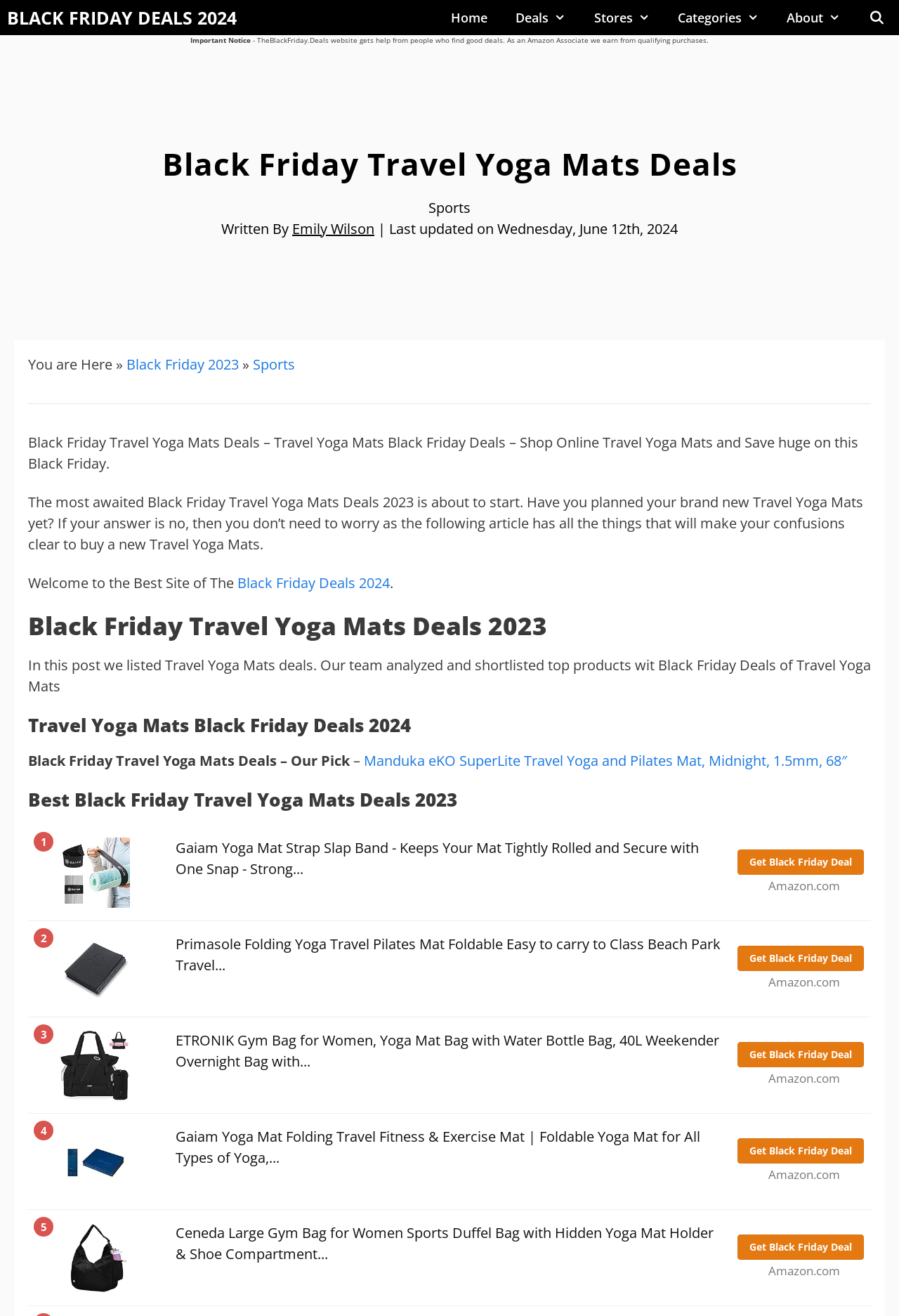Calculate the bounding box coordinates for the UI element based on the following description: "Emily Wilson". Ensure the coordinates are four float numbers between 0 and 1, i.e., [left, top, right, bottom].

[0.325, 0.166, 0.416, 0.181]